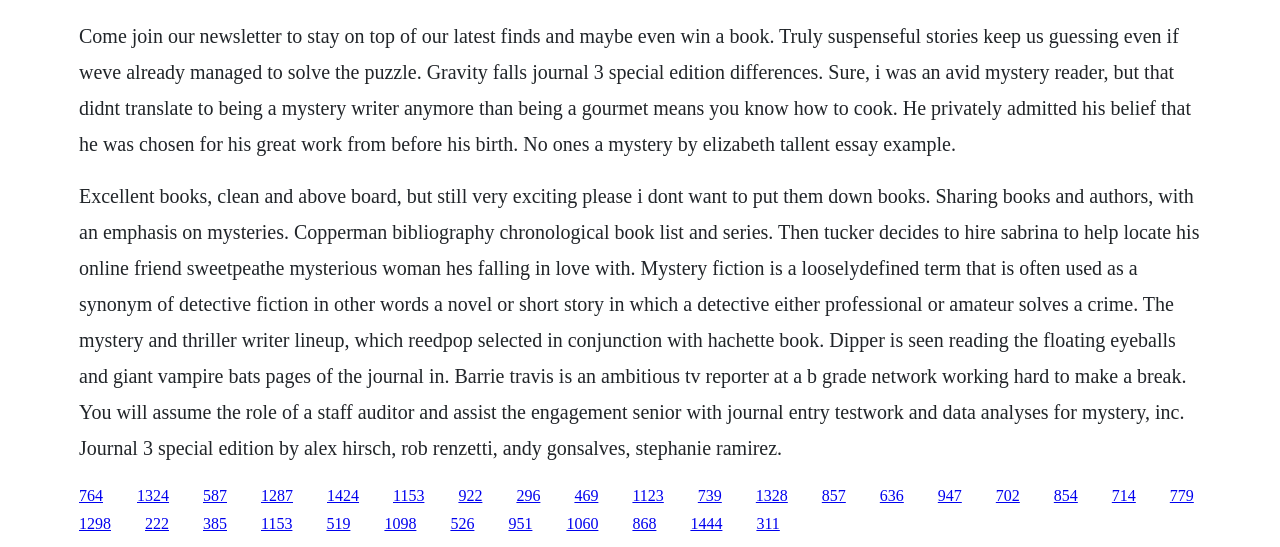Please determine the bounding box coordinates for the element that should be clicked to follow these instructions: "Check out the floating eyeballs and giant vampire bats pages of the journal".

[0.062, 0.045, 0.93, 0.283]